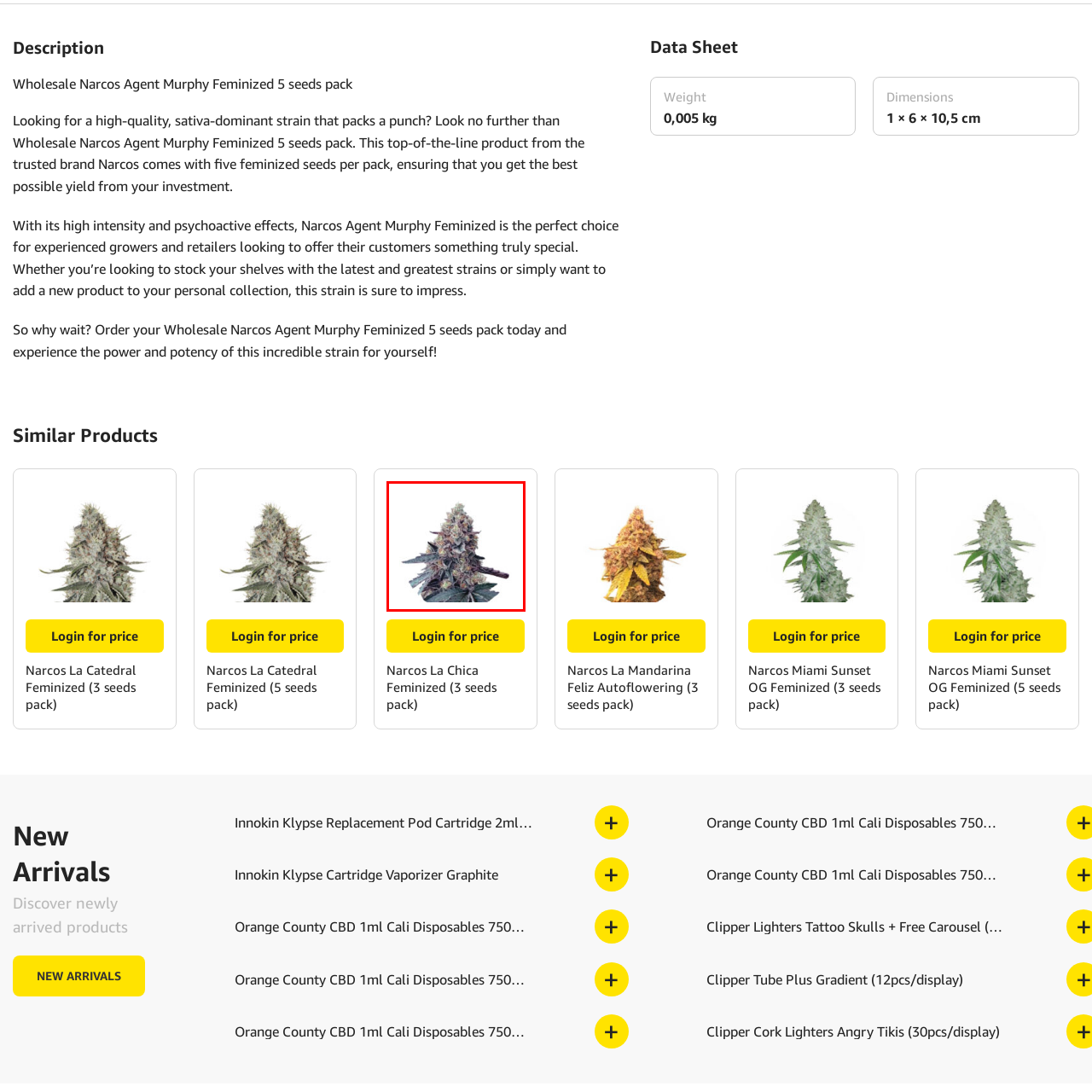Focus on the section encased in the red border, What is the purpose of the trichomes? Give your response as a single word or phrase.

Contribute to frosty appearance